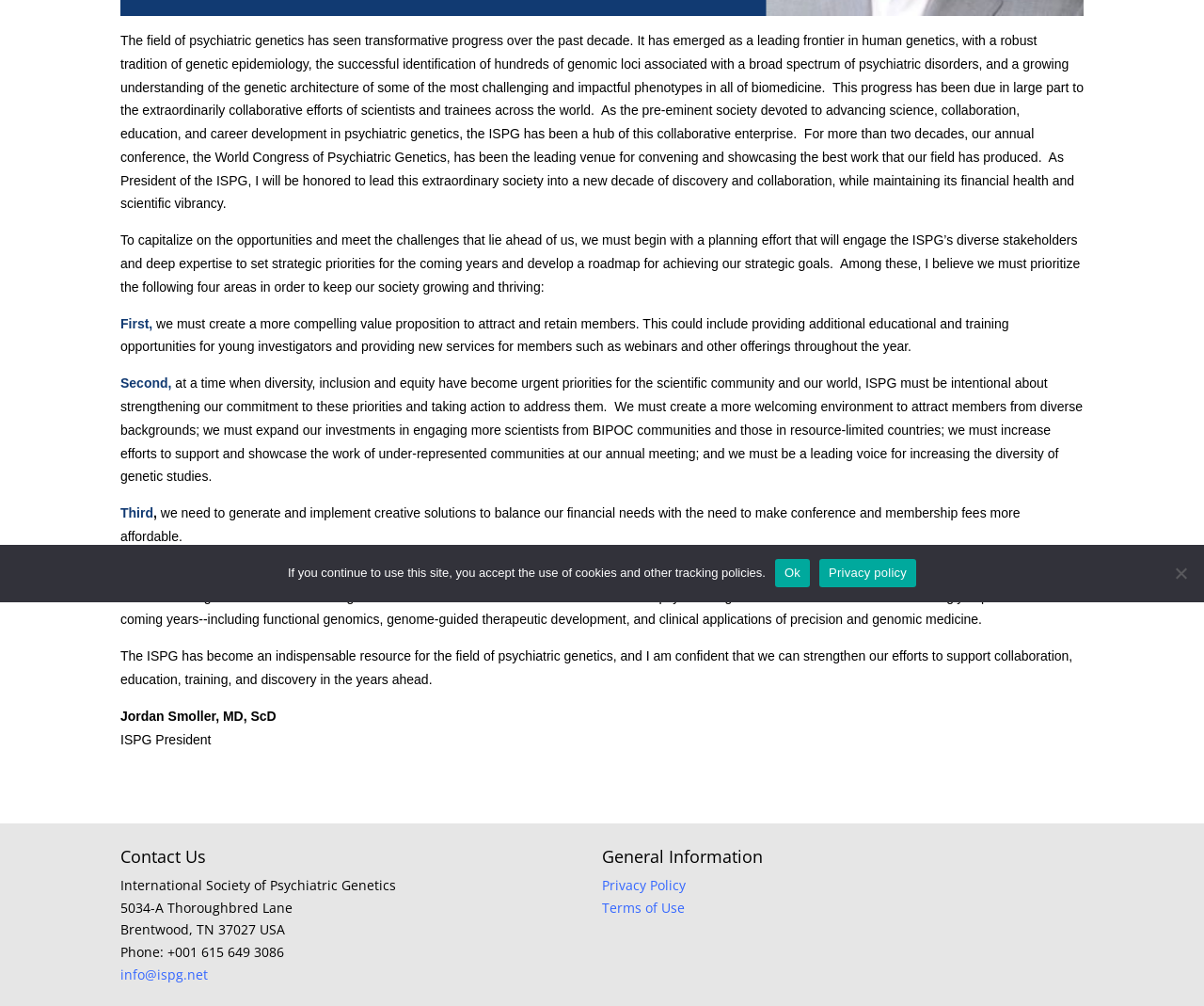Identify the bounding box coordinates for the UI element described as follows: Ok. Use the format (top-left x, top-left y, bottom-right x, bottom-right y) and ensure all values are floating point numbers between 0 and 1.

[0.644, 0.555, 0.673, 0.583]